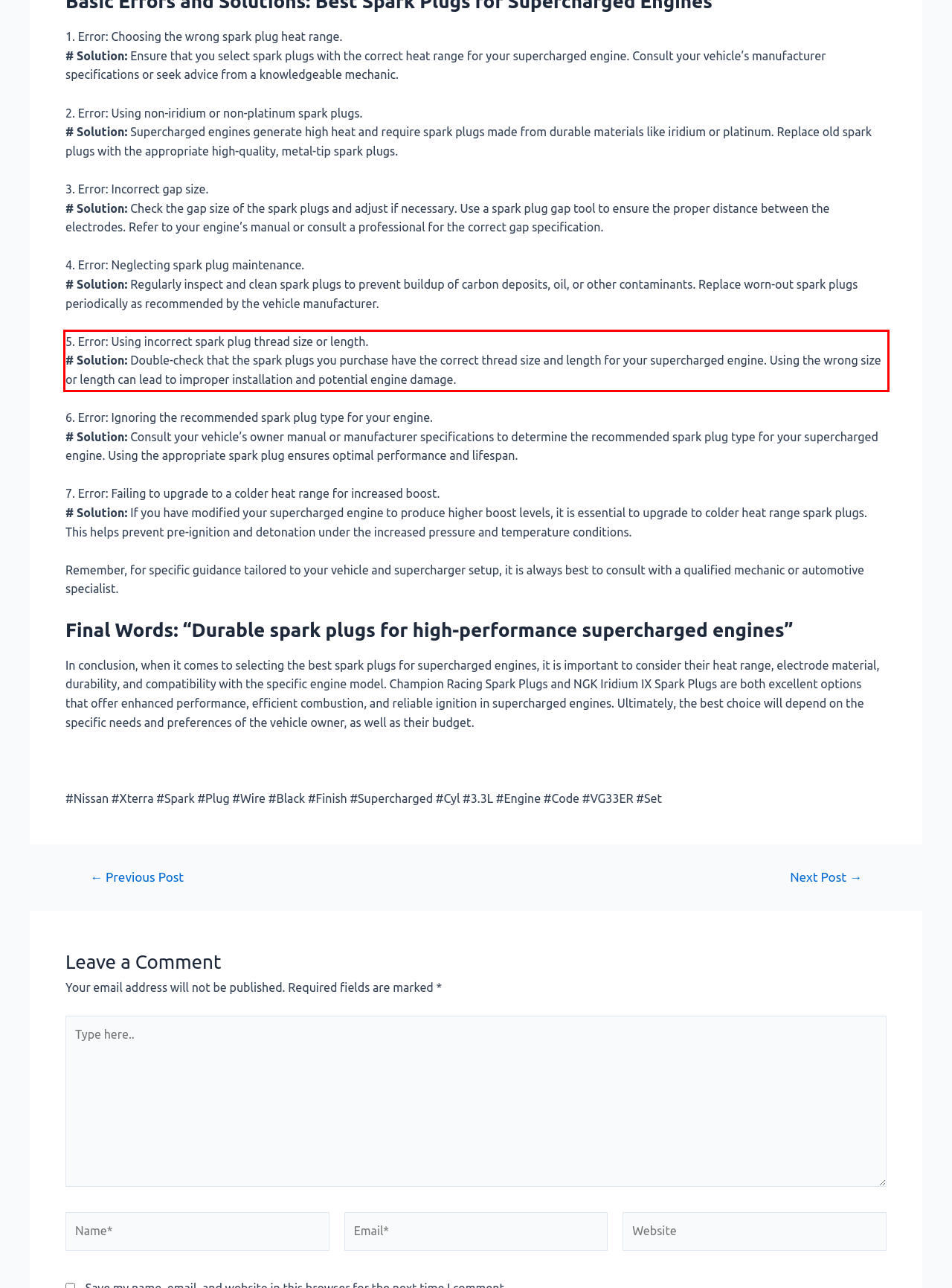Given a screenshot of a webpage containing a red rectangle bounding box, extract and provide the text content found within the red bounding box.

5. Error: Using incorrect spark plug thread size or length. # Solution: Double-check that the spark plugs you purchase have the correct thread size and length for your supercharged engine. Using the wrong size or length can lead to improper installation and potential engine damage.